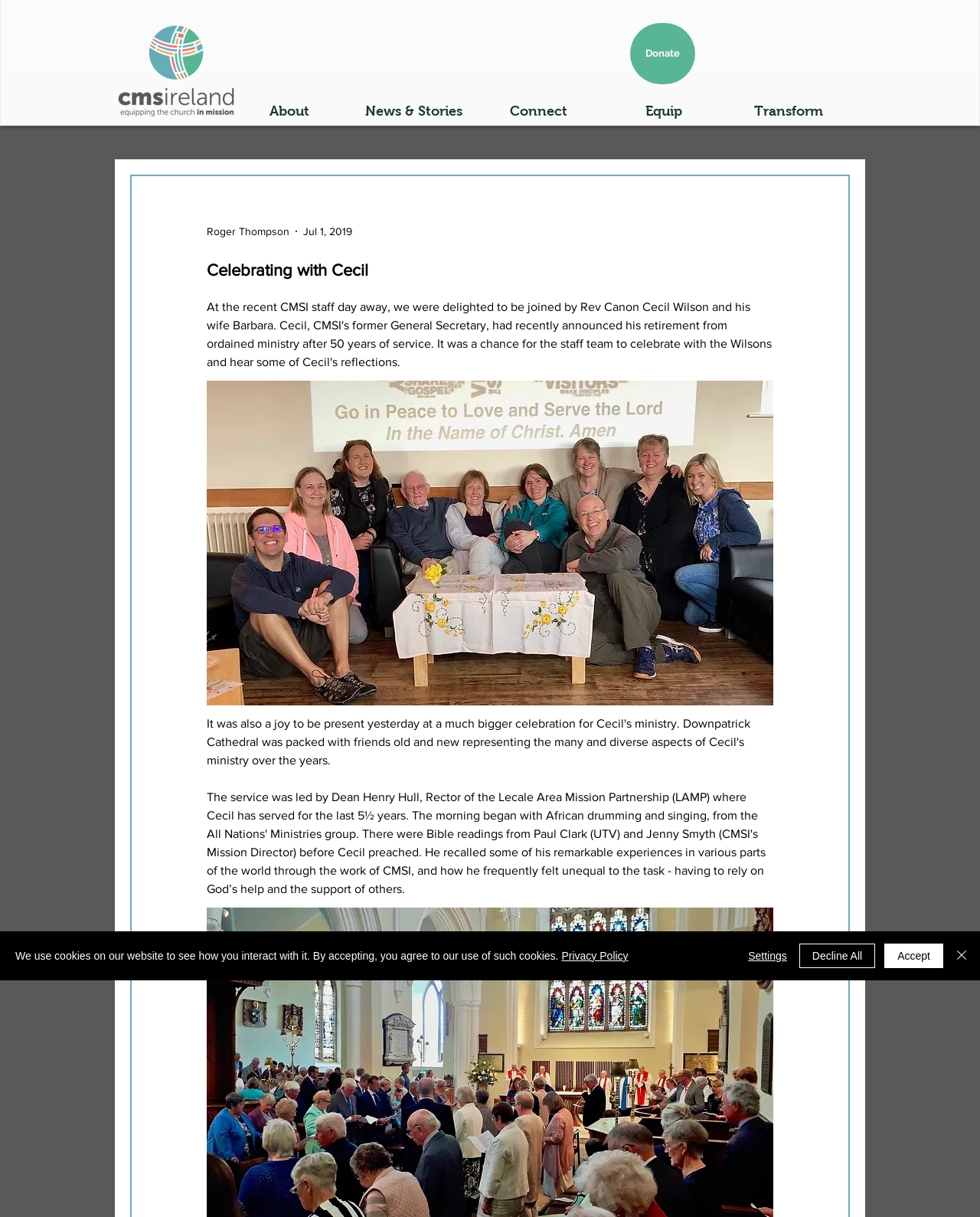Please locate the bounding box coordinates of the element that should be clicked to achieve the given instruction: "Search the site".

[0.718, 0.041, 0.839, 0.063]